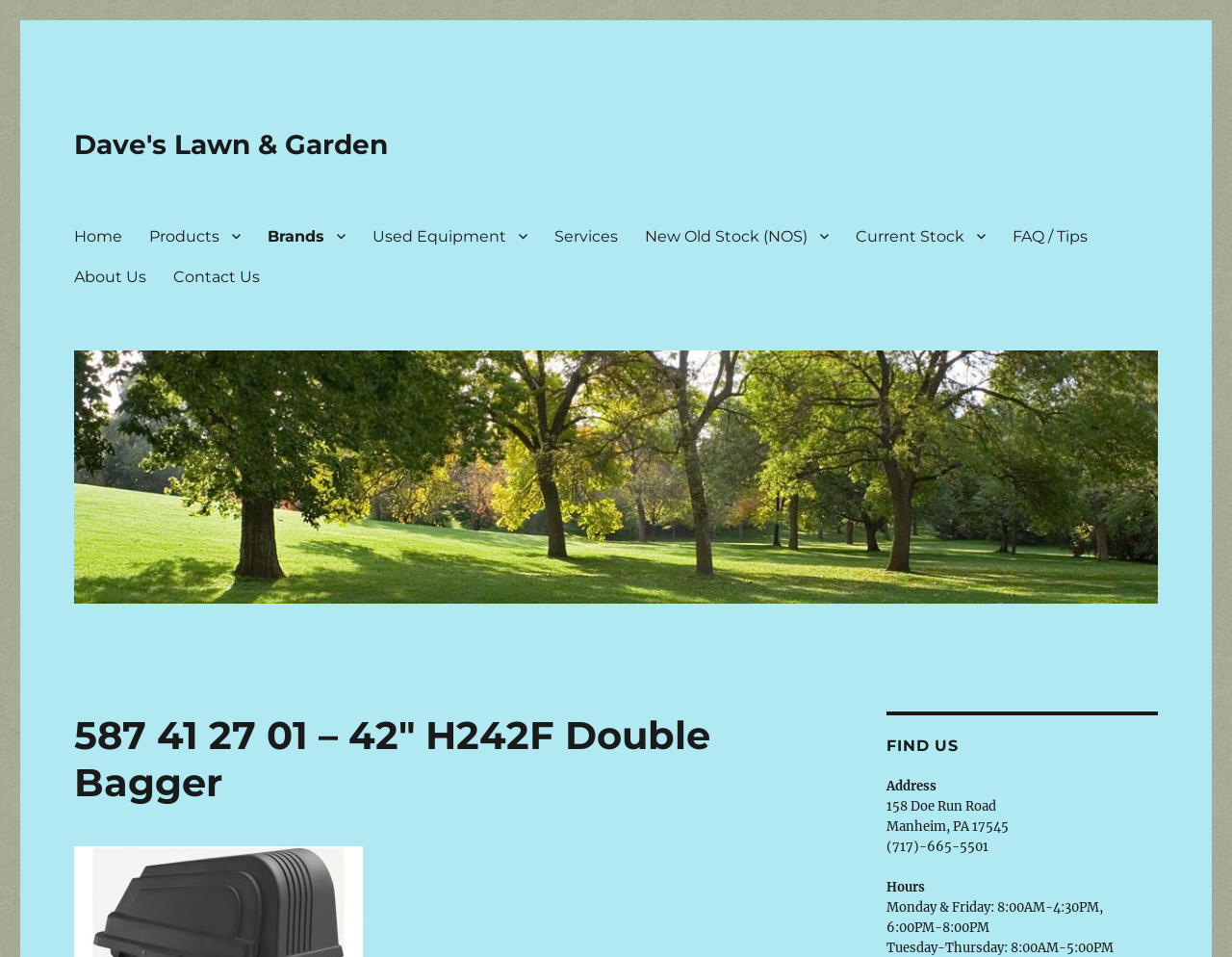Detail the various sections and features of the webpage.

This webpage is about a product, specifically the "587 41 27 01 – 42″ H242F Double Bagger" from Dave's Lawn & Garden. At the top left of the page, there is a link to the website's homepage, "Dave's Lawn & Garden", and a navigation menu labeled "Primary Menu" that contains 9 links to different sections of the website, including "Home", "Products", "Brands", and "About Us". 

Below the navigation menu, there is a large link to "Dave's Lawn & Garden" that takes up most of the top section of the page, accompanied by an image with the same name. 

The main content of the page is a header section that displays the product name, "587 41 27 01 – 42″ H242F Double Bagger", in a large font. 

On the right side of the page, there is a section labeled "FIND US" that contains the store's address, phone number, and business hours. The address is "158 Doe Run Road, Manheim, PA 17545", and the phone number is "(717)-665-5501". The business hours are listed as Monday and Friday from 8:00AM to 4:30PM and 6:00PM to 8:00PM, and Tuesday to Thursday from 8:00AM to 5:00PM.